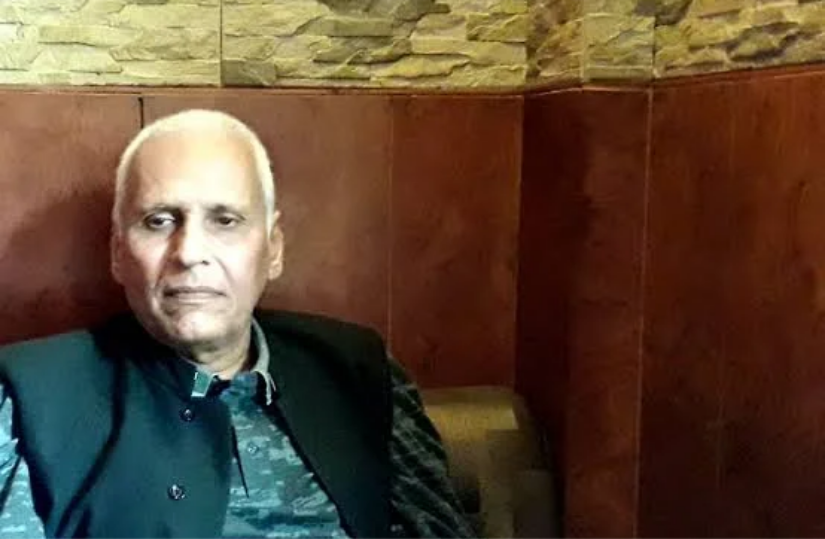What is the environment of the setting?
Using the image as a reference, answer the question with a short word or phrase.

Relaxed